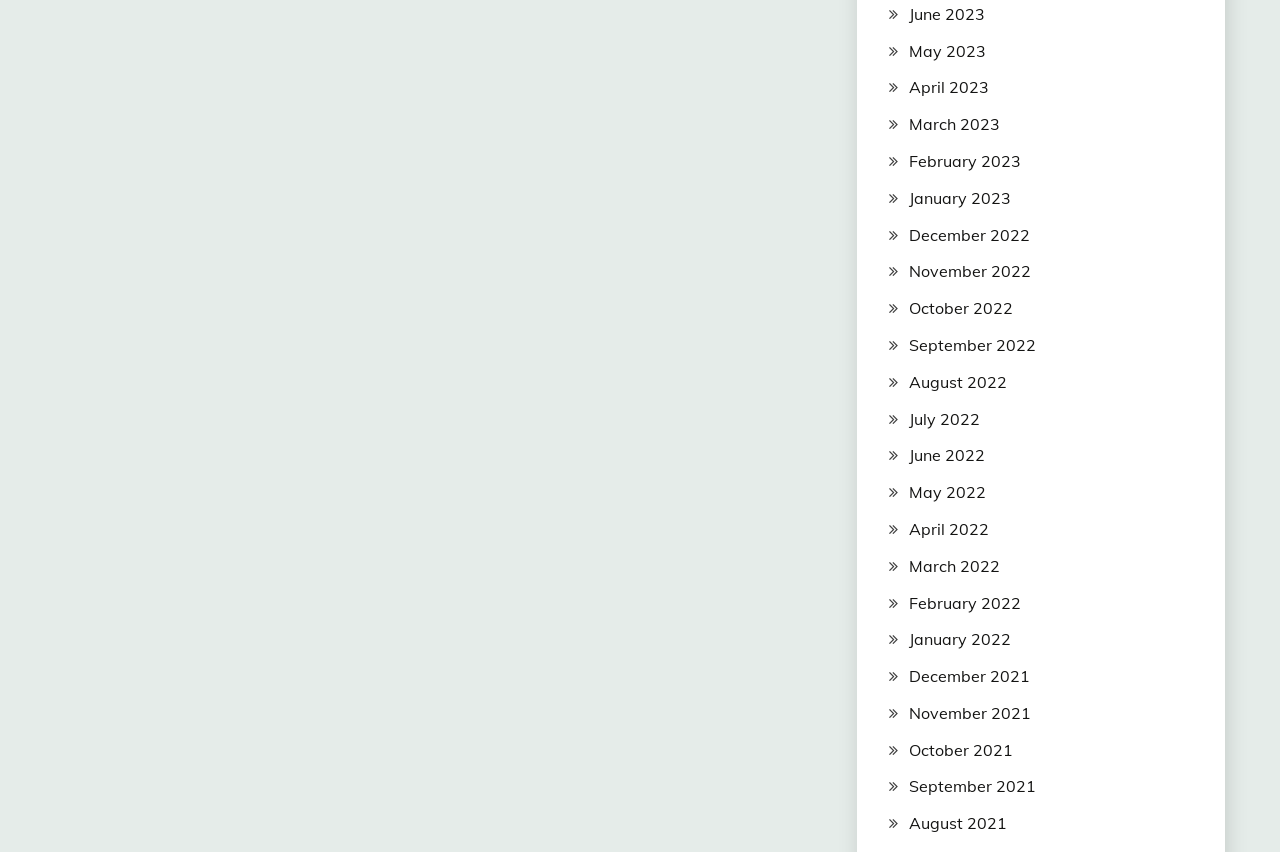How many months are listed in total?
By examining the image, provide a one-word or phrase answer.

24